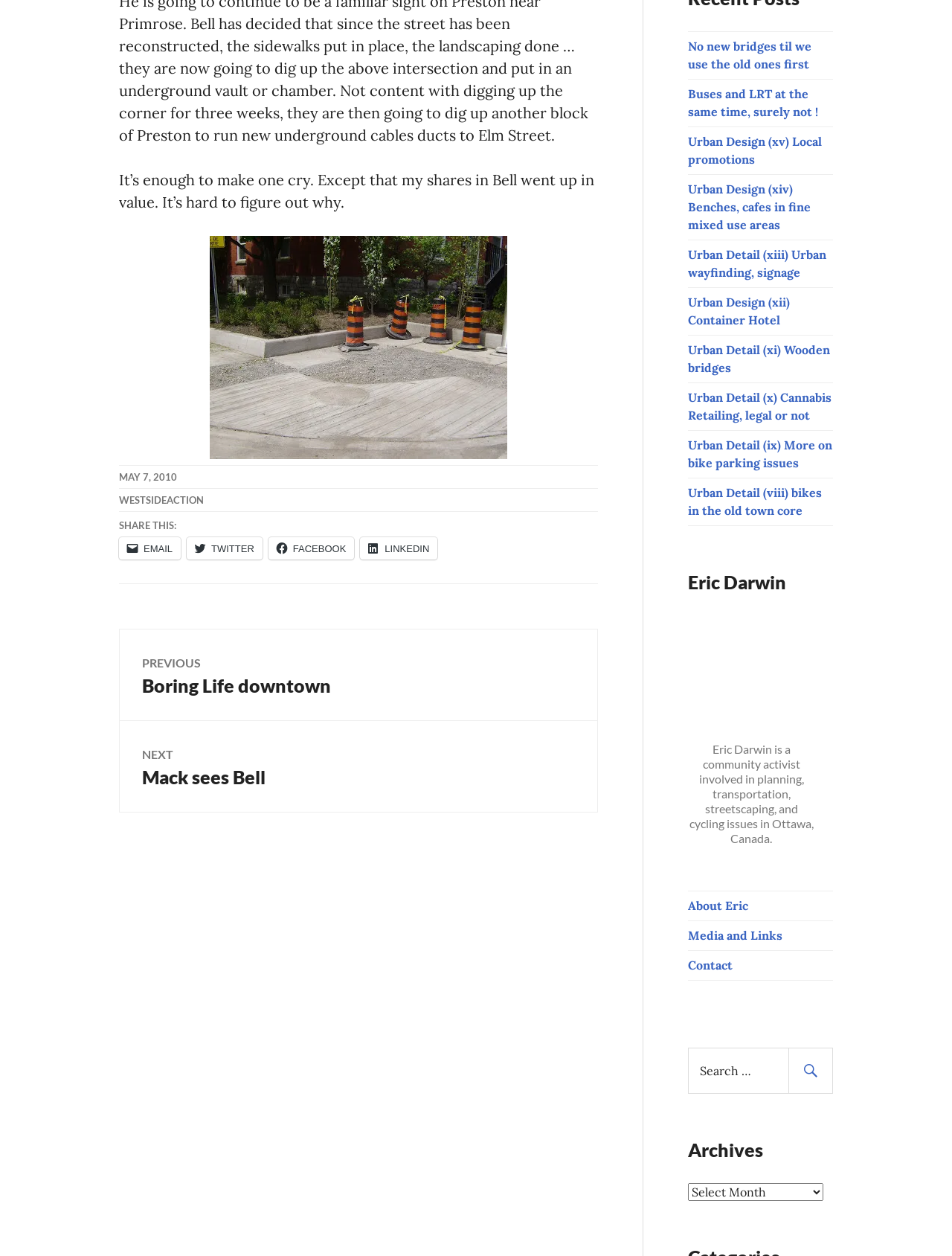What is the author of the blog post?
Based on the image, provide a one-word or brief-phrase response.

Eric Darwin